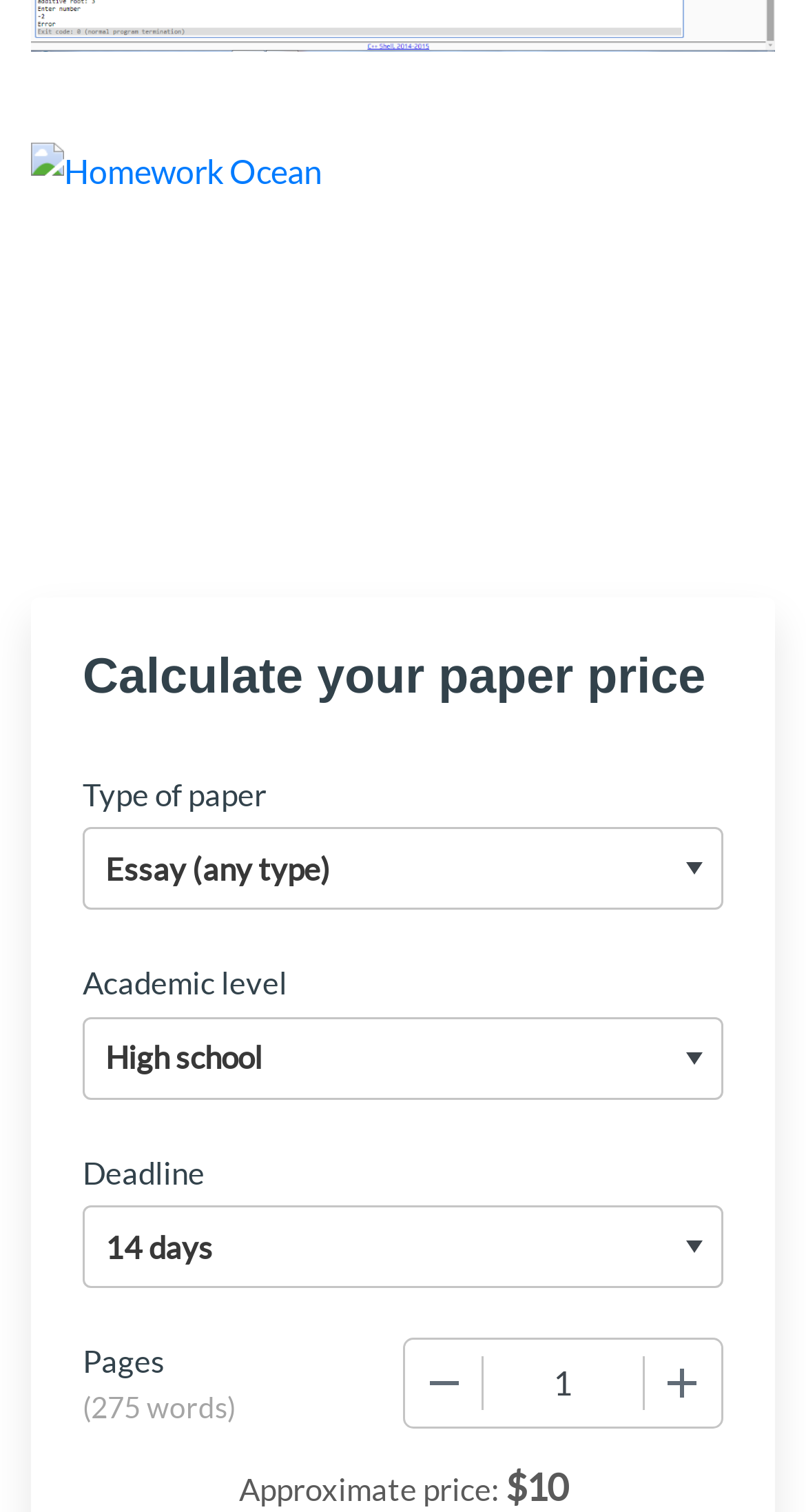Based on the description "+", find the bounding box of the specified UI element.

[0.797, 0.889, 0.895, 0.941]